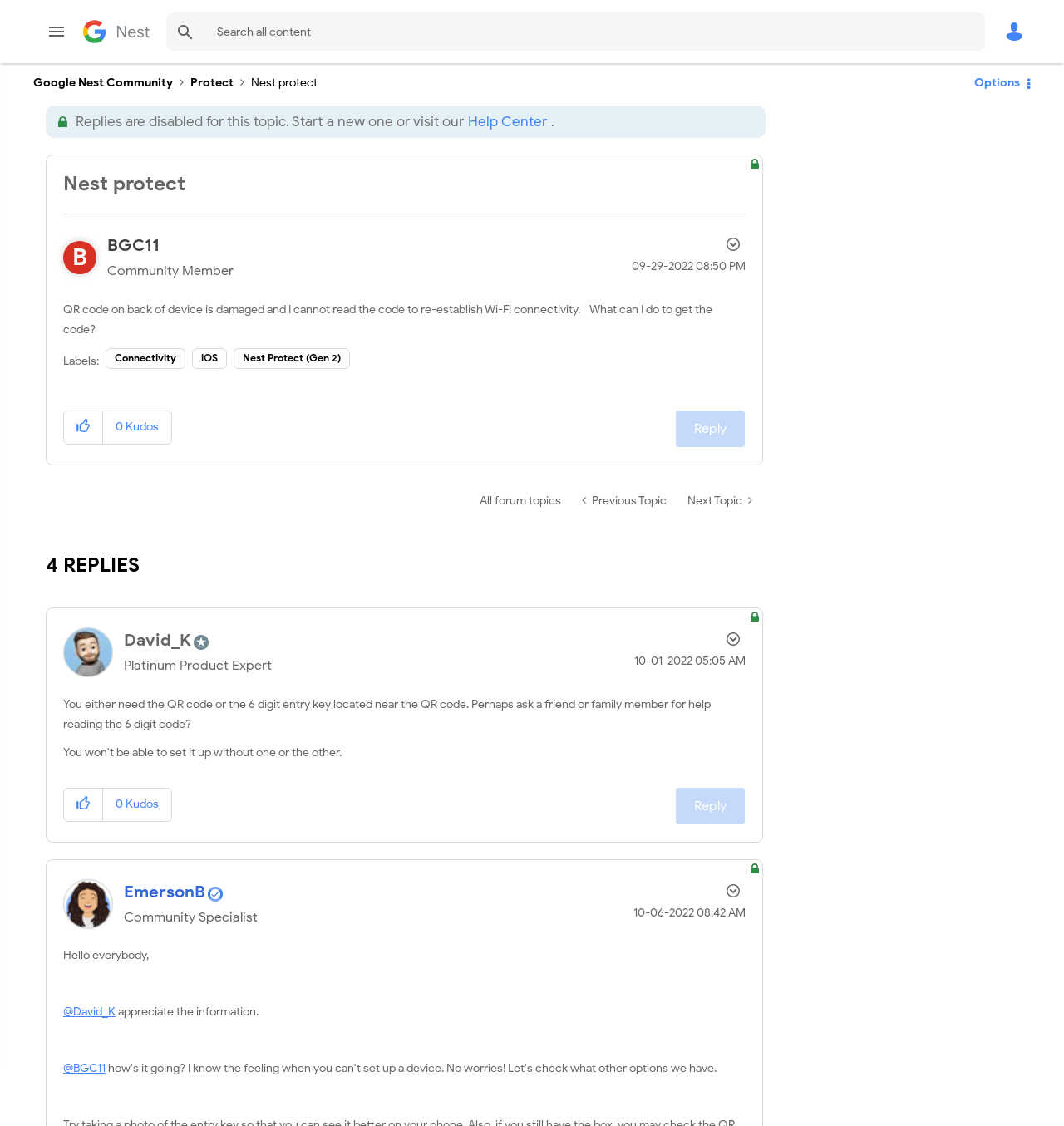What is the total number of kudos received by the post by David_K?
Refer to the image and provide a one-word or short phrase answer.

0